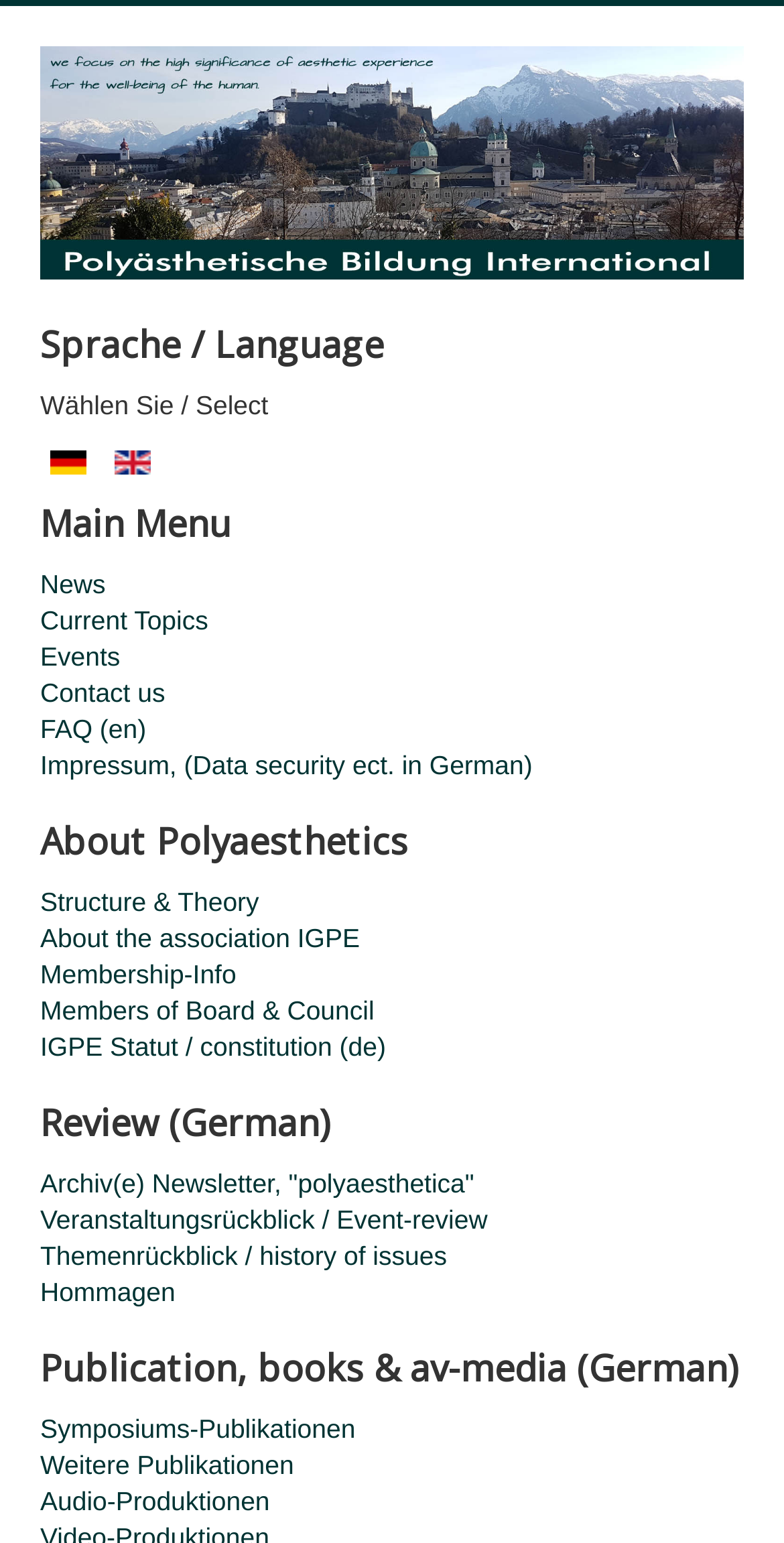Using the description: "alt="English (UK)" title="English (UK)"", identify the bounding box of the corresponding UI element in the screenshot.

[0.145, 0.288, 0.191, 0.307]